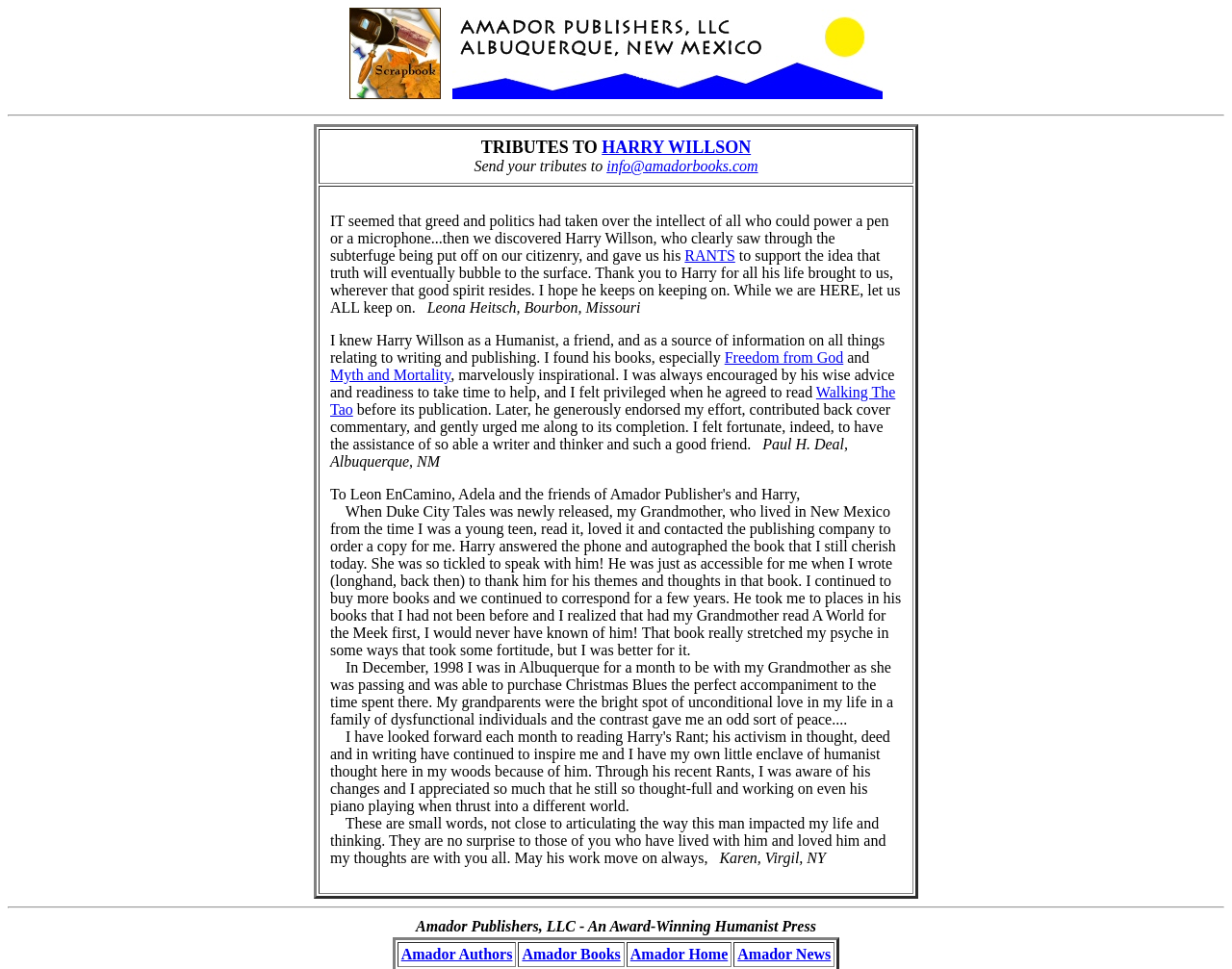Find the bounding box coordinates of the clickable area that will achieve the following instruction: "Click on Scrapbook".

[0.284, 0.088, 0.358, 0.105]